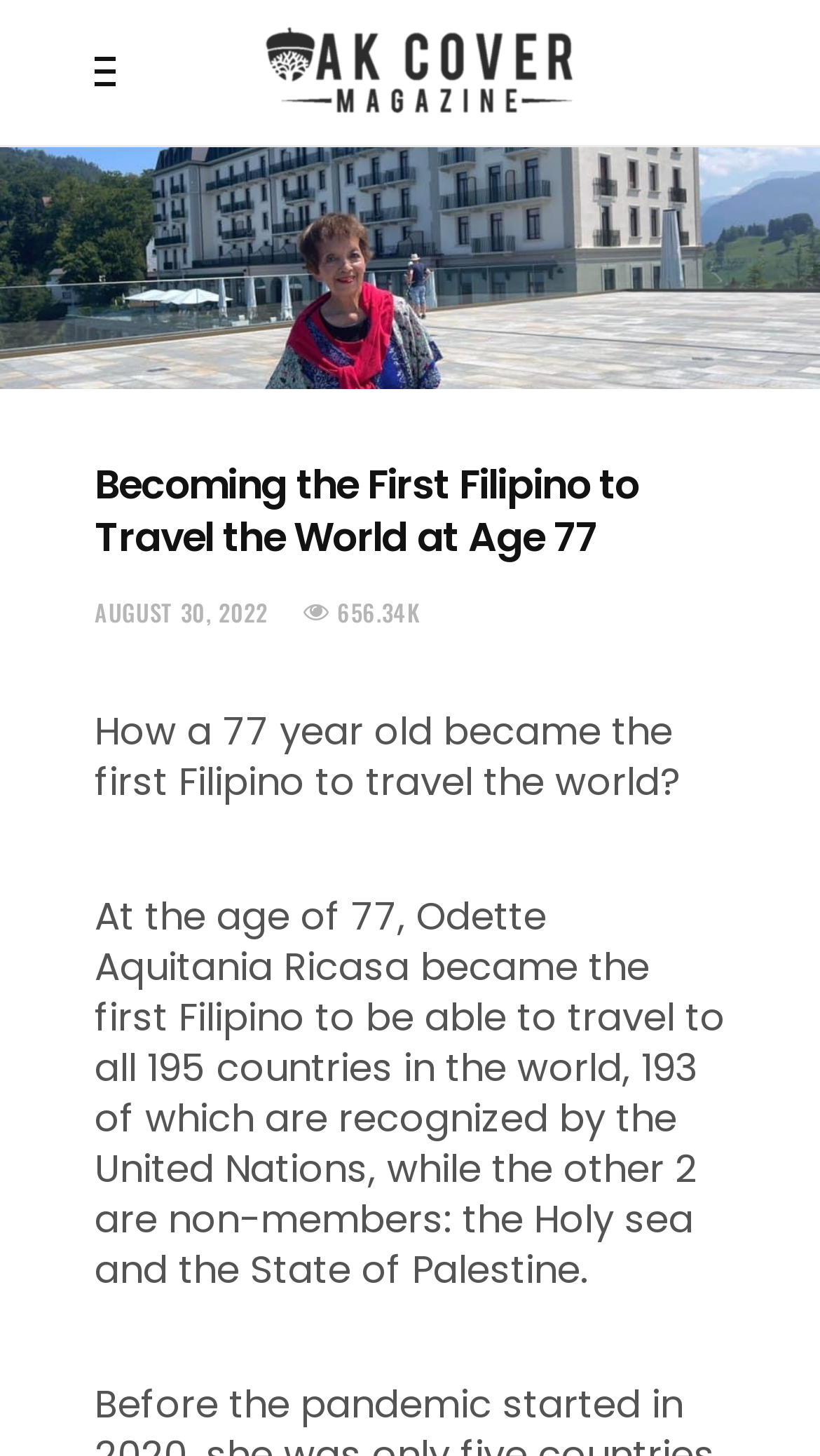Using the element description Menu, predict the bounding box coordinates for the UI element. Provide the coordinates in (top-left x, top-left y, bottom-right x, bottom-right y) format with values ranging from 0 to 1.

None